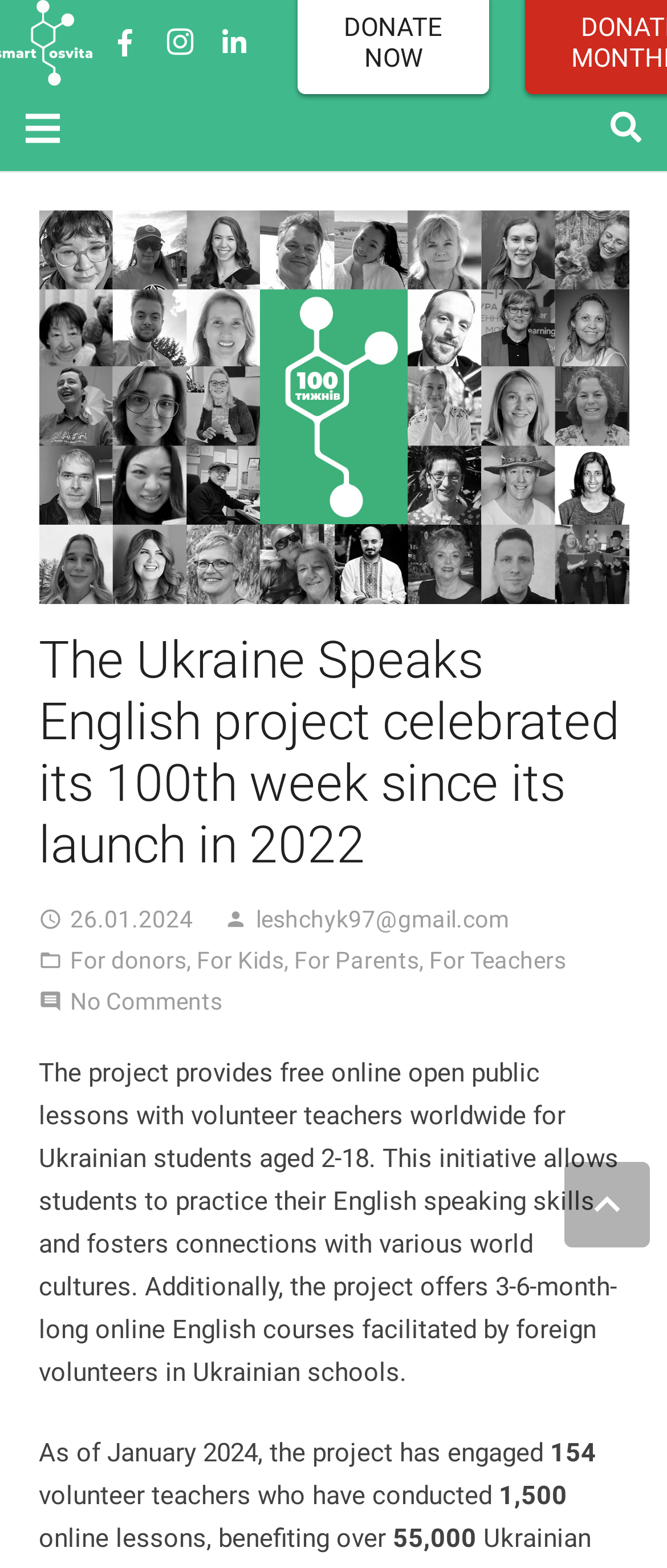How many volunteer teachers are engaged in the project?
Provide a well-explained and detailed answer to the question.

As of January 2024, the project has engaged 154 volunteer teachers who have conducted online lessons, benefiting over 55,000 students.